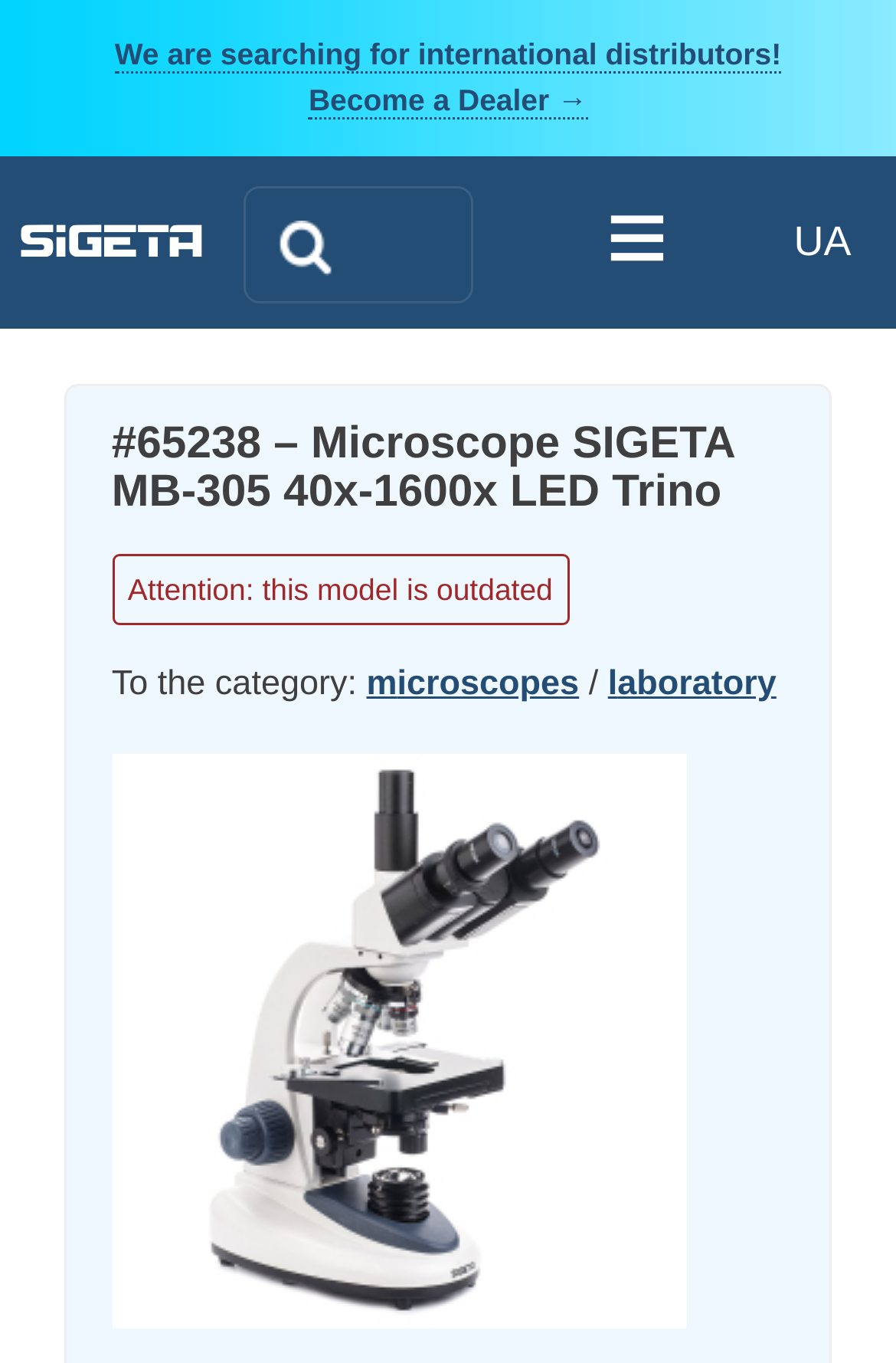Please identify the bounding box coordinates of the element's region that needs to be clicked to fulfill the following instruction: "Enlarge the photo". The bounding box coordinates should consist of four float numbers between 0 and 1, i.e., [left, top, right, bottom].

[0.125, 0.553, 0.766, 0.974]